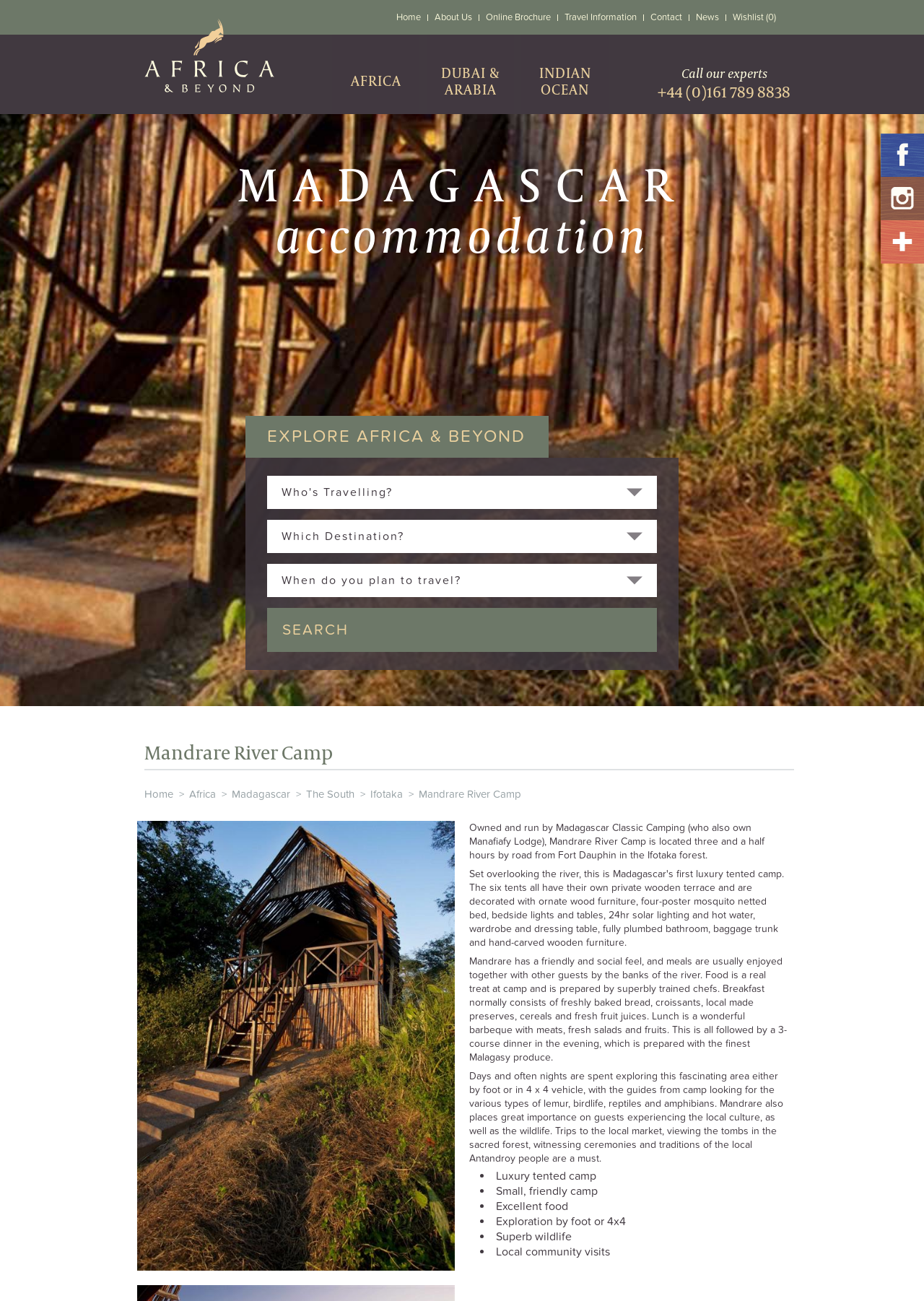Utilize the information from the image to answer the question in detail:
How many links are there in the top navigation menu?

The top navigation menu contains links to 'Home', 'About Us', 'Online Brochure', 'Travel Information', 'Contact', and 'News', which can be found at the top of the webpage. By counting these links, we can determine that there are 6 links in total.